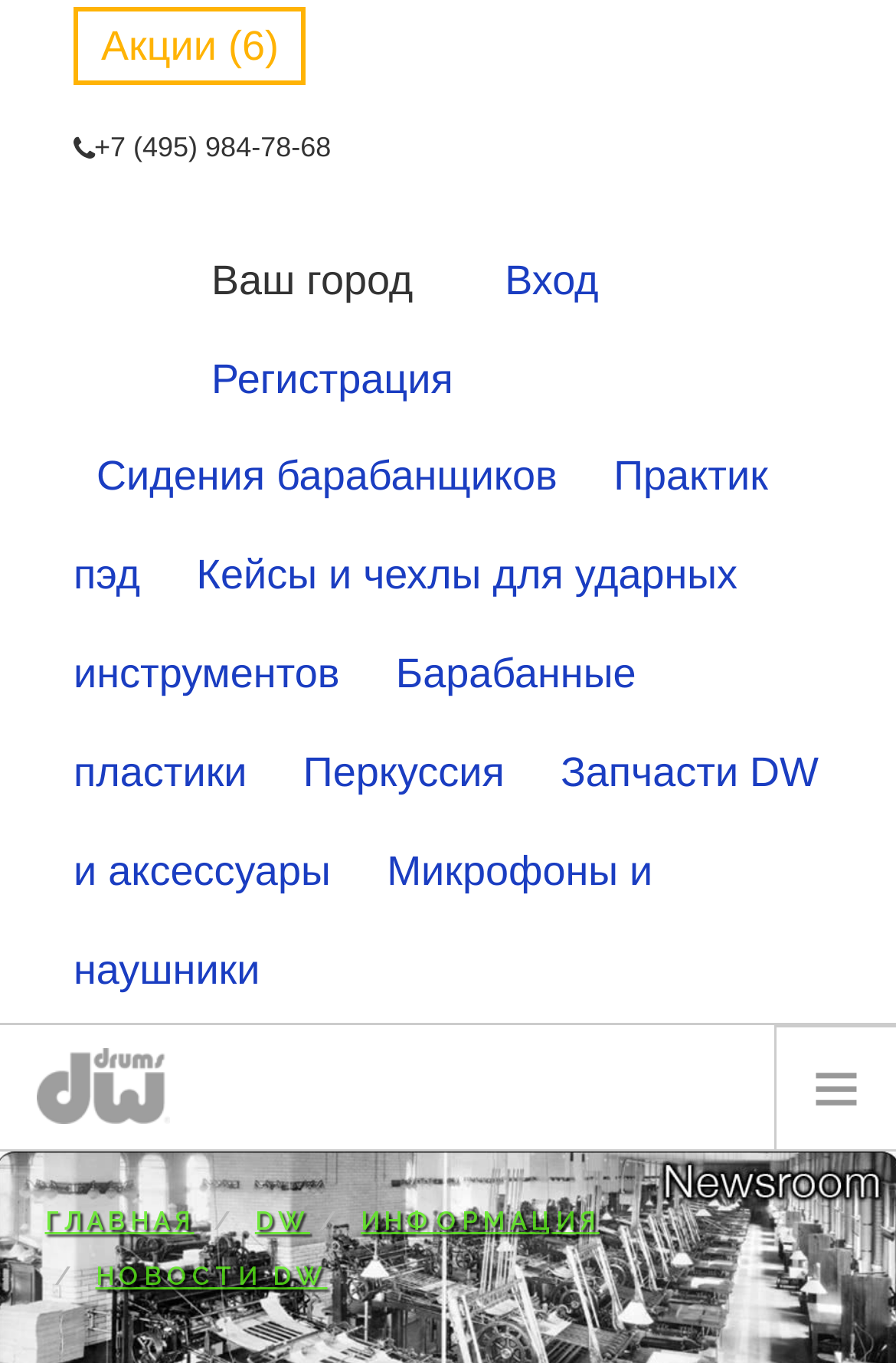Find the bounding box coordinates of the clickable region needed to perform the following instruction: "Go to the main page". The coordinates should be provided as four float numbers between 0 and 1, i.e., [left, top, right, bottom].

[0.05, 0.885, 0.217, 0.907]